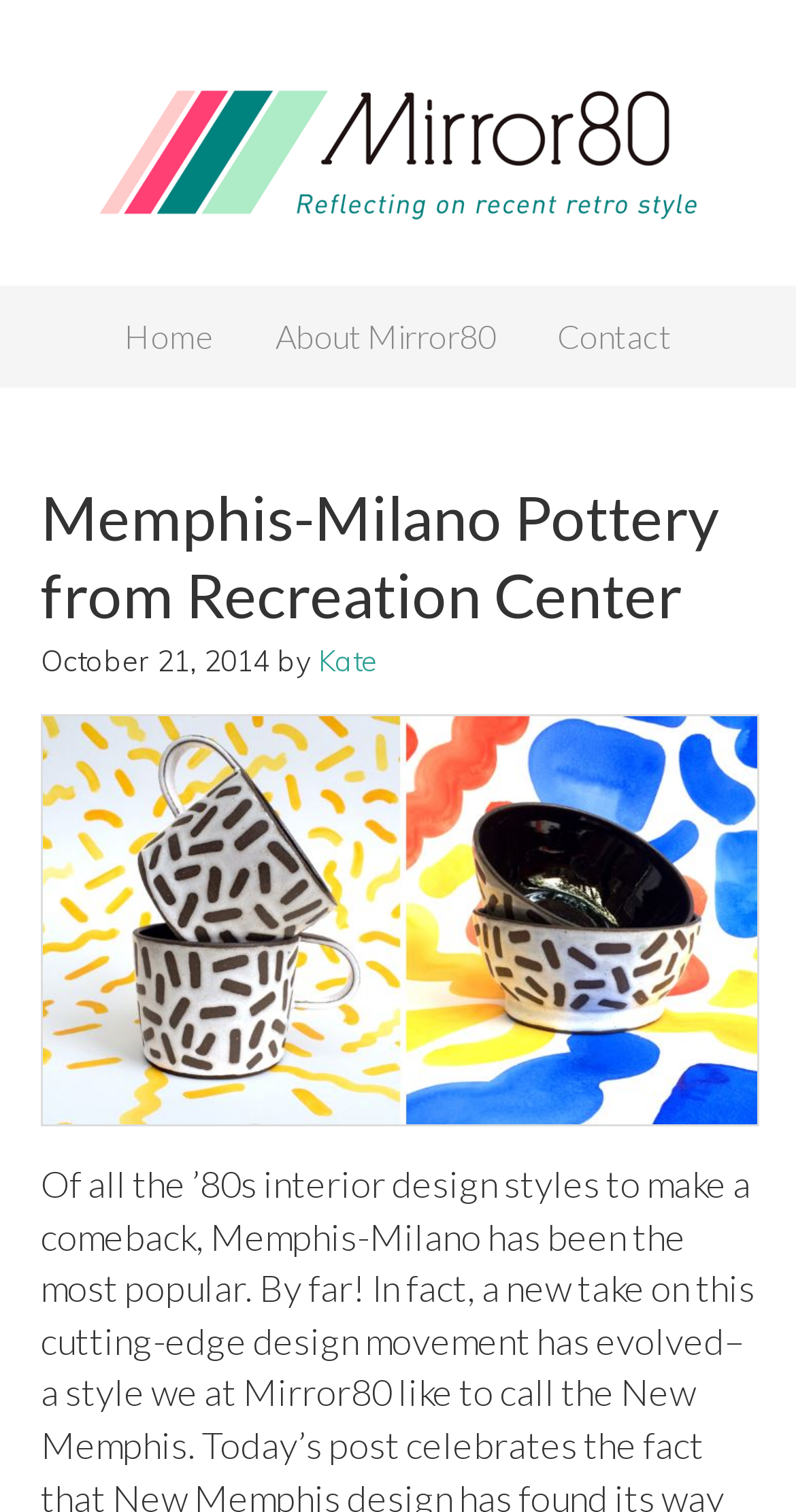Summarize the webpage with intricate details.

The webpage is about the Memphis Group, specifically featuring an article about Memphis-Milano Pottery from Recreation Center. At the top, there is a navigation menu with three links: "Home", "About Mirror80", and "Contact", which are evenly spaced across the top section of the page. 

Below the navigation menu, there is a header section that takes up most of the width of the page. Within this section, there is a heading that reads "Memphis-Milano Pottery from Recreation Center", which is a clickable link. To the right of the heading, there is a timestamp indicating that the article was published on October 21, 2014. The author of the article, "Kate", is credited to the right of the timestamp.